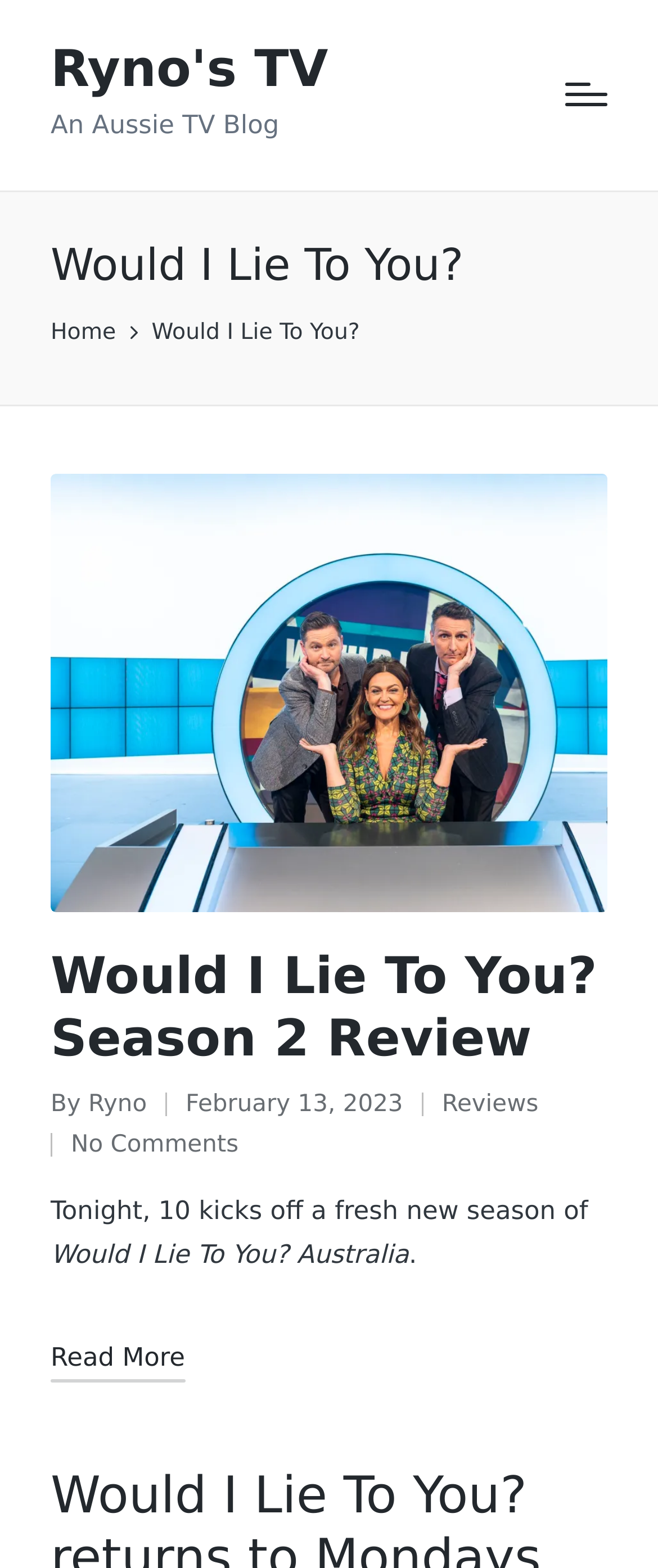What is the date of the article?
Make sure to answer the question with a detailed and comprehensive explanation.

I found the answer by looking at the StaticText element with the text 'February 13, 2023' which is located near the author's name, indicating it is the date of the article.